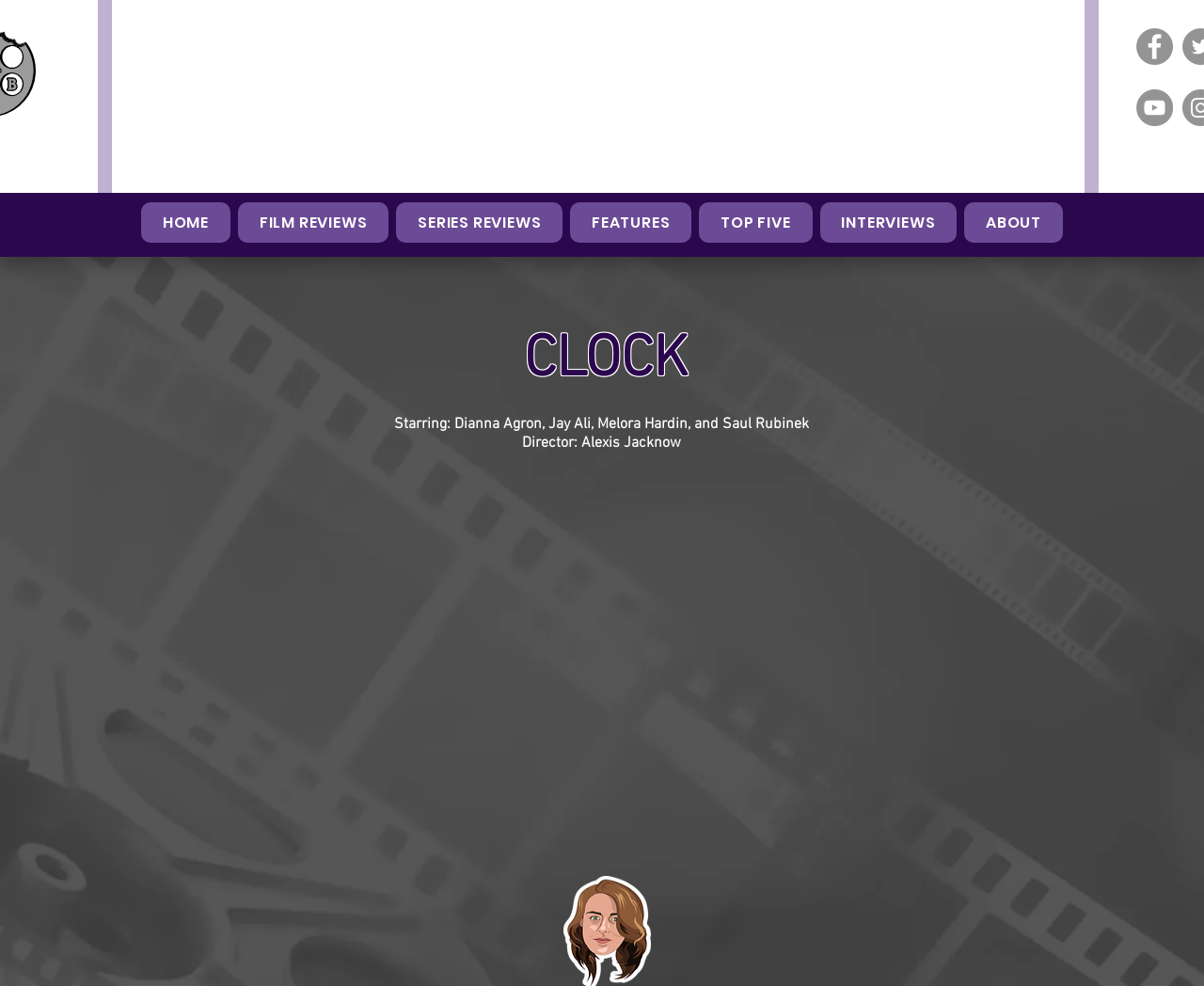What is the name of the director of the film?
Examine the webpage screenshot and provide an in-depth answer to the question.

I found the answer by looking at the StaticText element with the description 'Director: Alexis Jacknow' which is located below the heading 'CLOCK'.